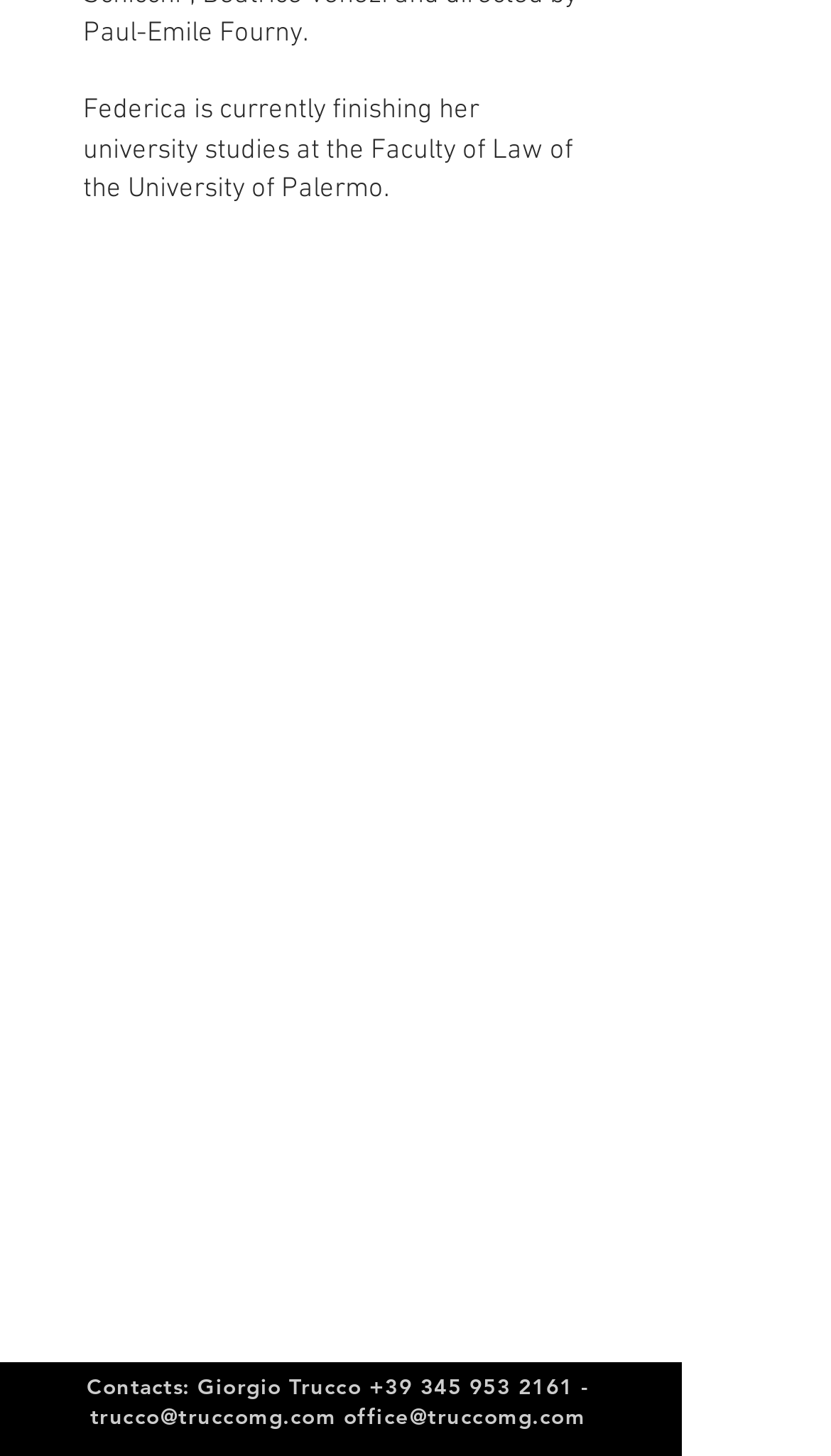Please answer the following query using a single word or phrase: 
What is the name of the faculty where Federica is studying?

Faculty of Law